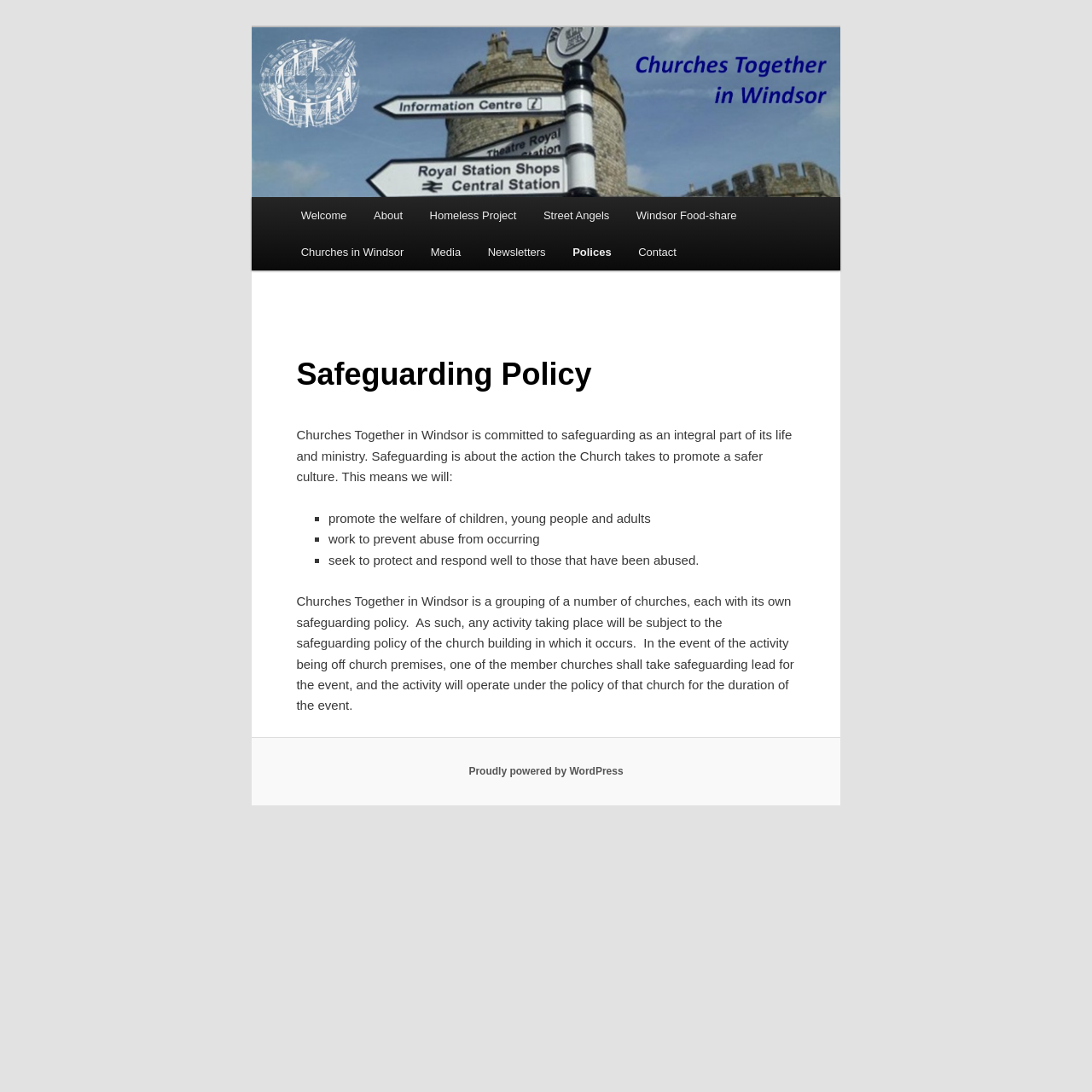Please answer the following question using a single word or phrase: 
What is the main purpose of Churches Together in Windsor?

Safeguarding